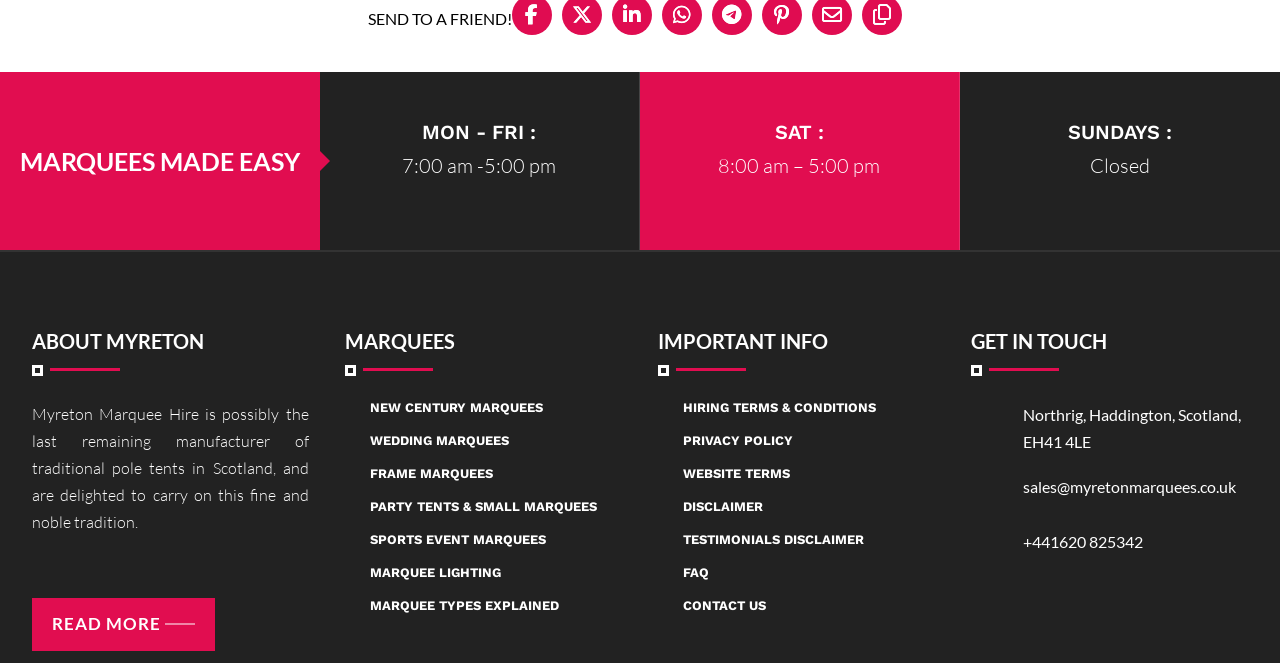Please provide a brief answer to the following inquiry using a single word or phrase:
What is the company name?

Myreton Marquee Hire